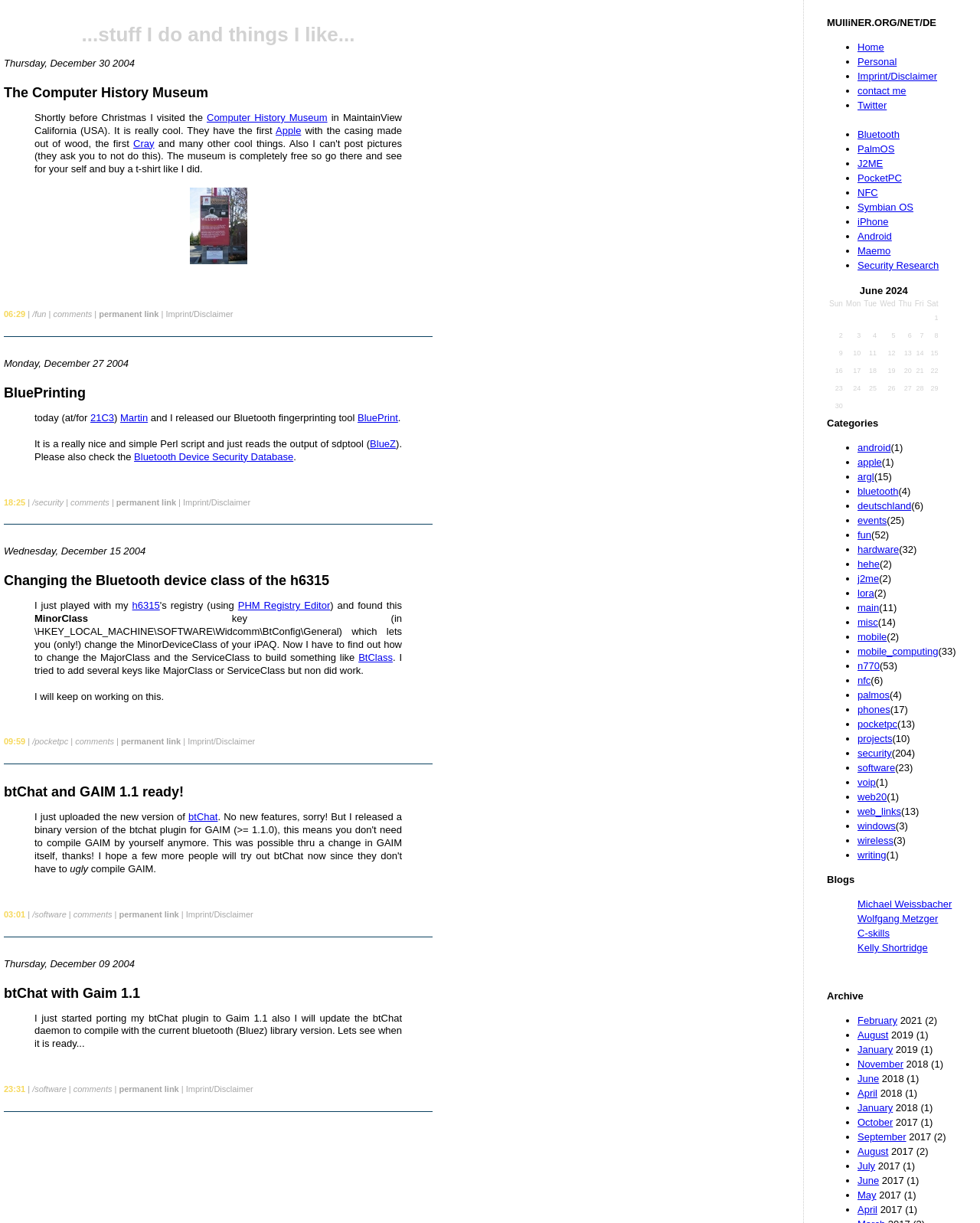Can you find the bounding box coordinates for the element to click on to achieve the instruction: "select June 2024"?

[0.845, 0.232, 0.958, 0.243]